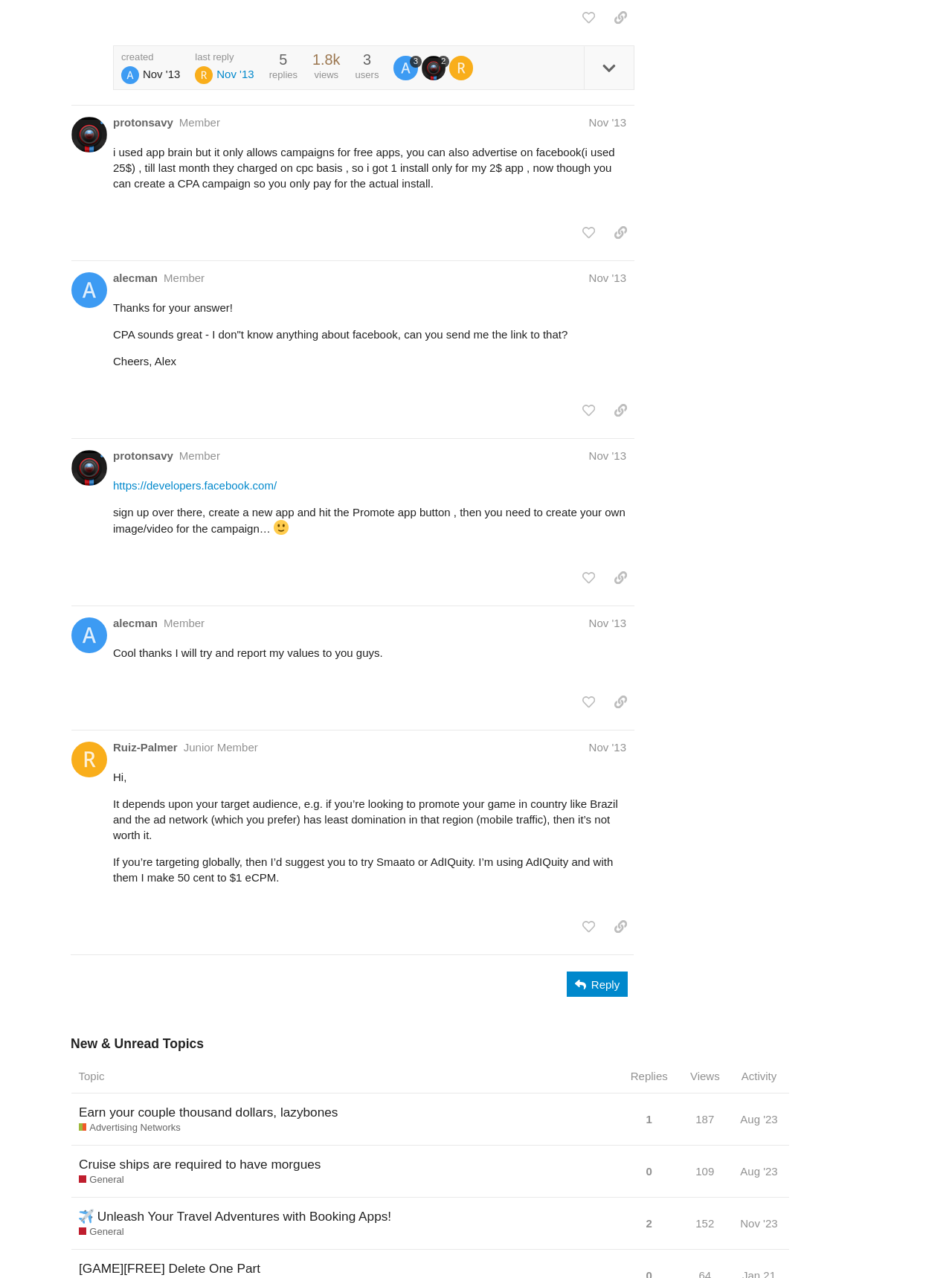Bounding box coordinates are given in the format (top-left x, top-left y, bottom-right x, bottom-right y). All values should be floating point numbers between 0 and 1. Provide the bounding box coordinate for the UI element described as: 1

[0.675, 0.862, 0.689, 0.889]